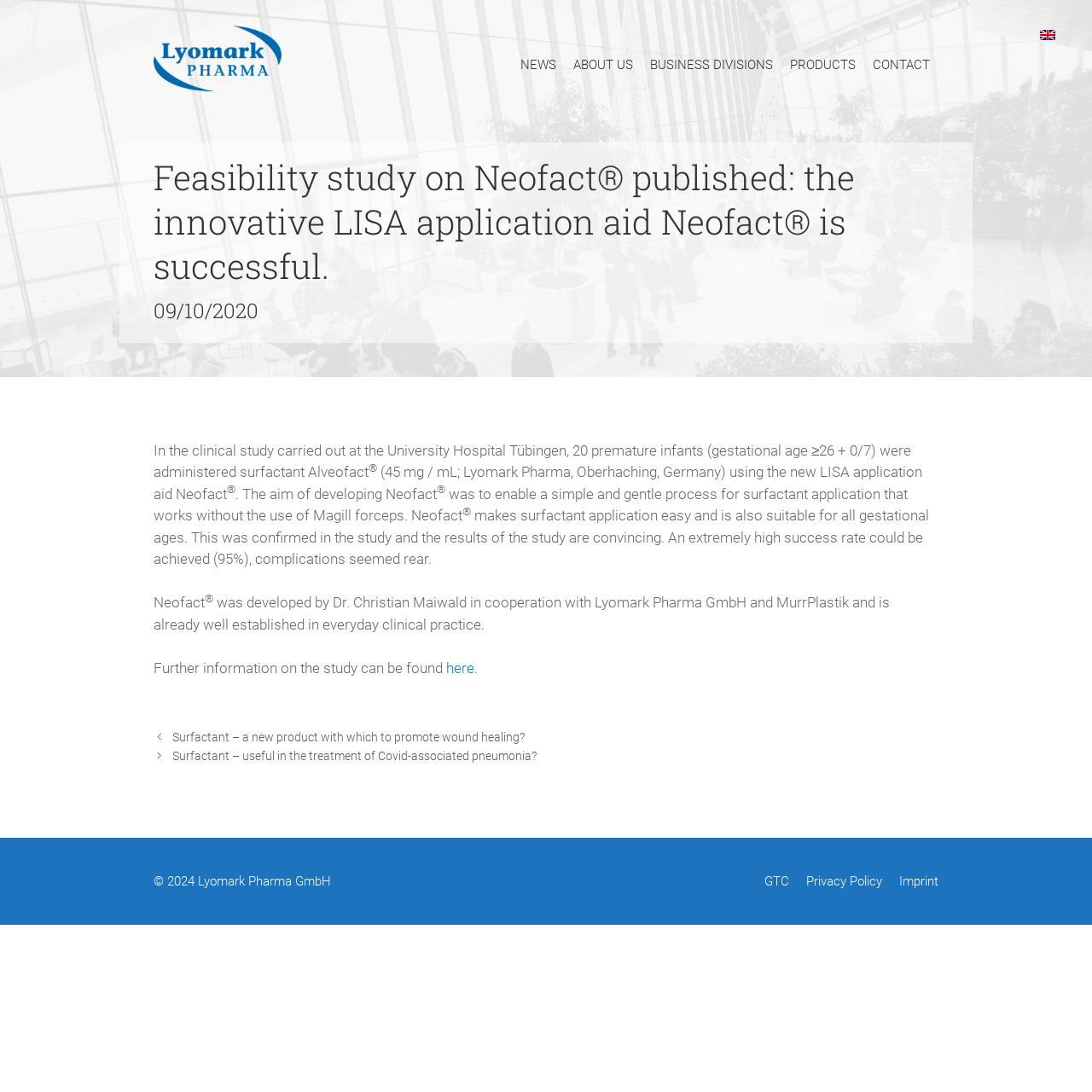Show the bounding box coordinates of the element that should be clicked to complete the task: "Click the 'CONTACT' link".

[0.791, 0.047, 0.859, 0.072]